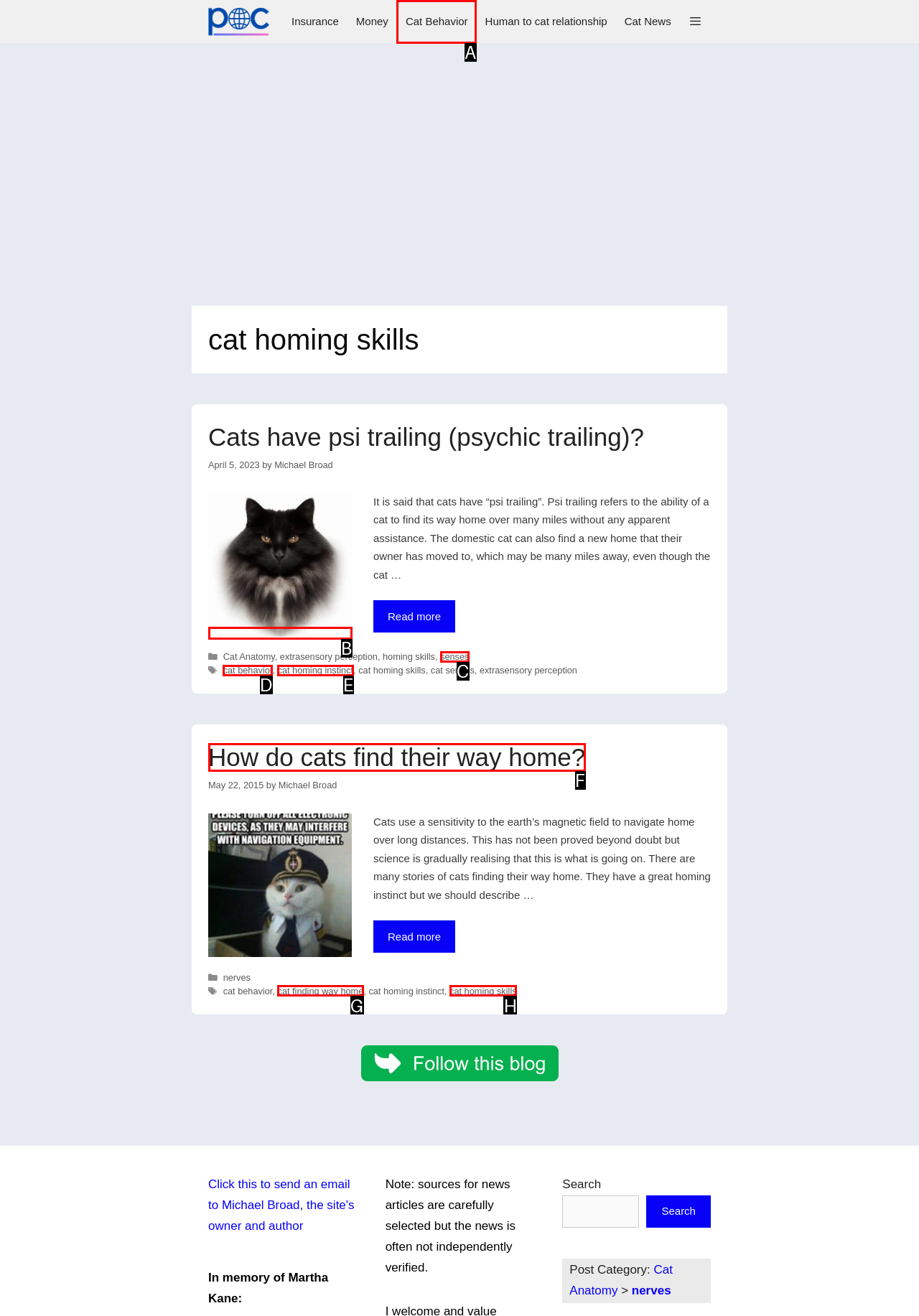Determine the HTML element to click for the instruction: Click the 'Cat Behavior' link.
Answer with the letter corresponding to the correct choice from the provided options.

A